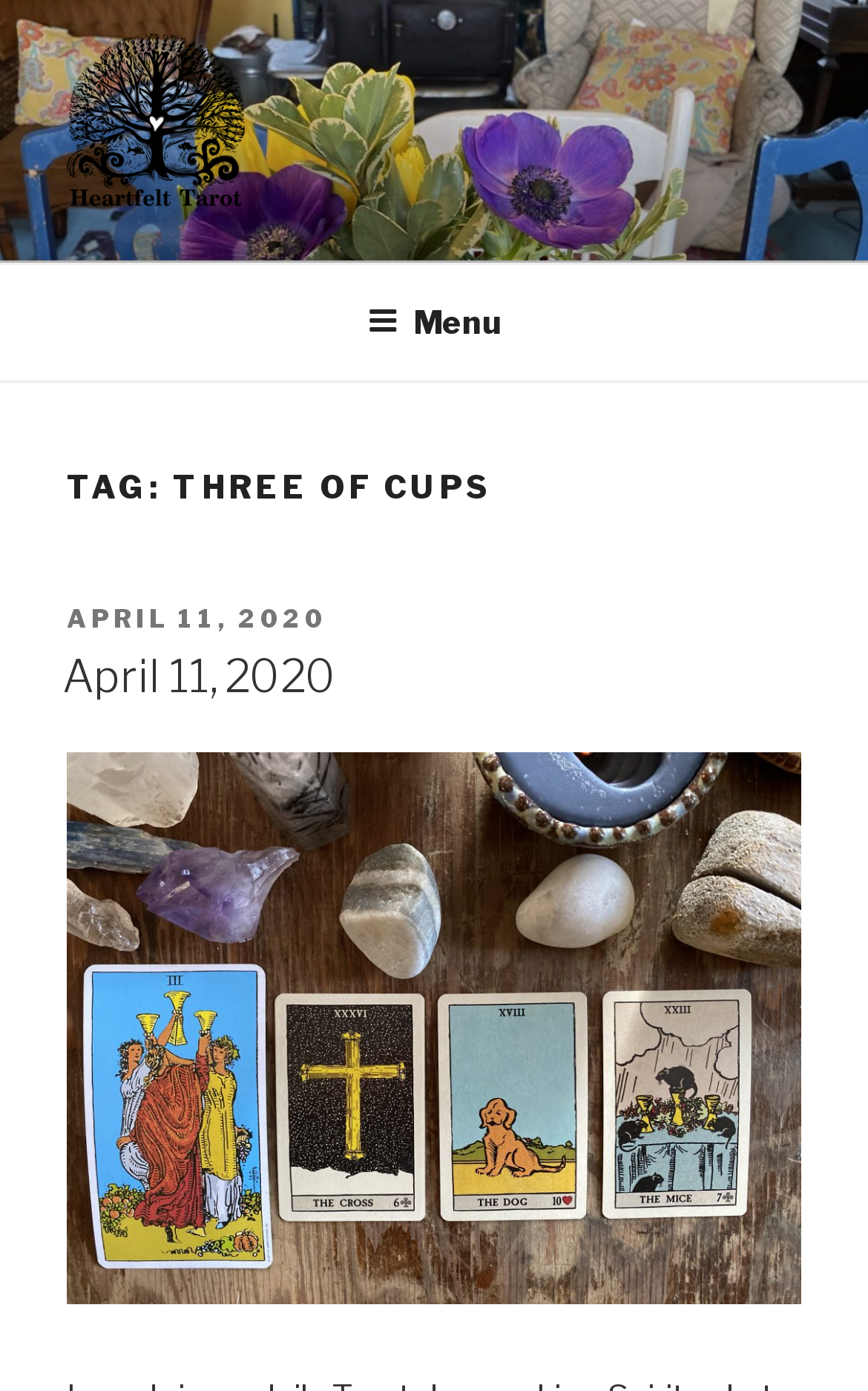When was the latest article posted?
Respond to the question with a well-detailed and thorough answer.

The date of the latest article can be found in the heading and link elements below the 'TAG: THREE OF CUPS' heading, which both contain the text 'April 11, 2020'.